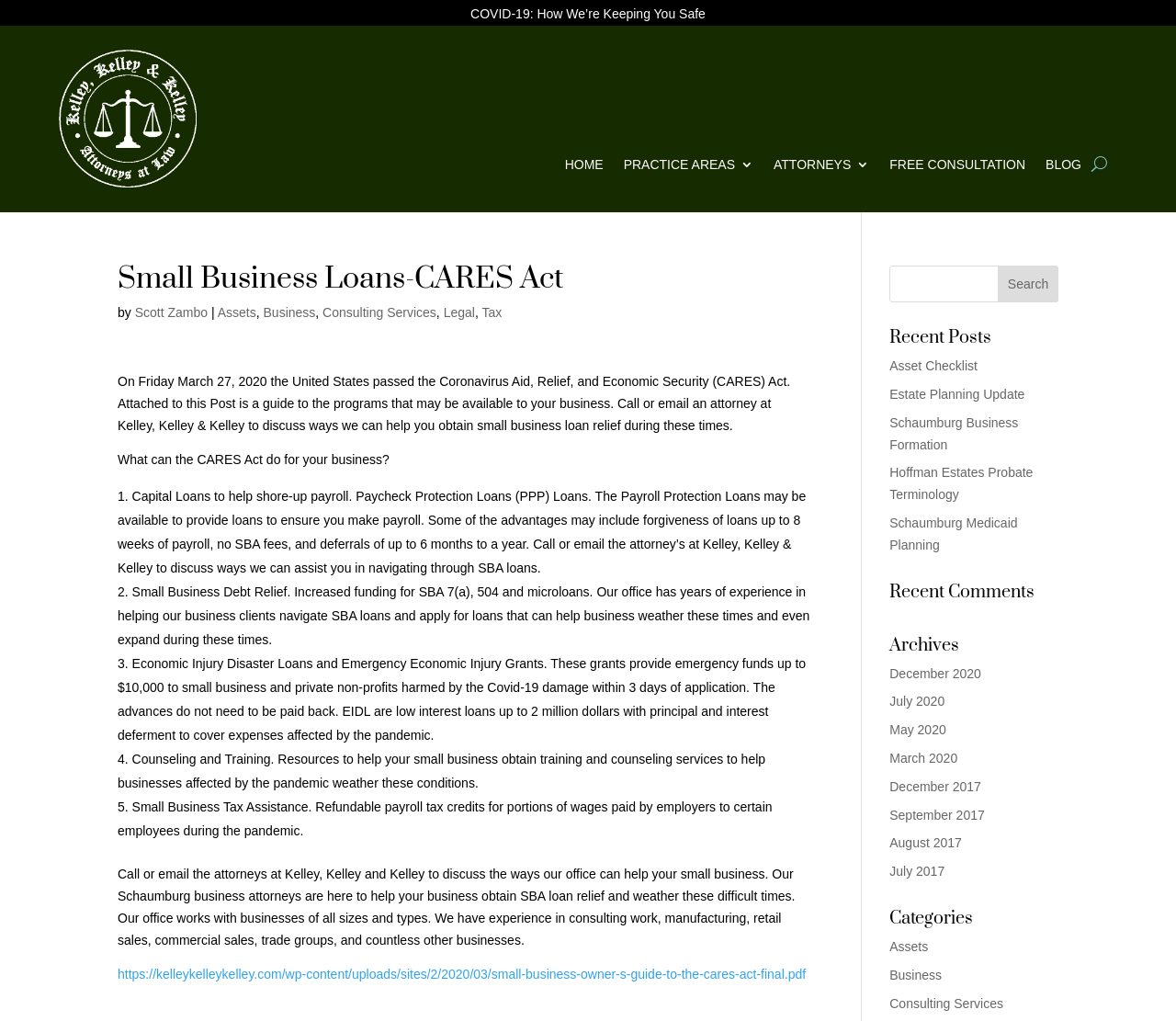Locate the bounding box coordinates of the area you need to click to fulfill this instruction: 'Click the 'FREE CONSULTATION' link'. The coordinates must be in the form of four float numbers ranging from 0 to 1: [left, top, right, bottom].

[0.756, 0.154, 0.872, 0.174]